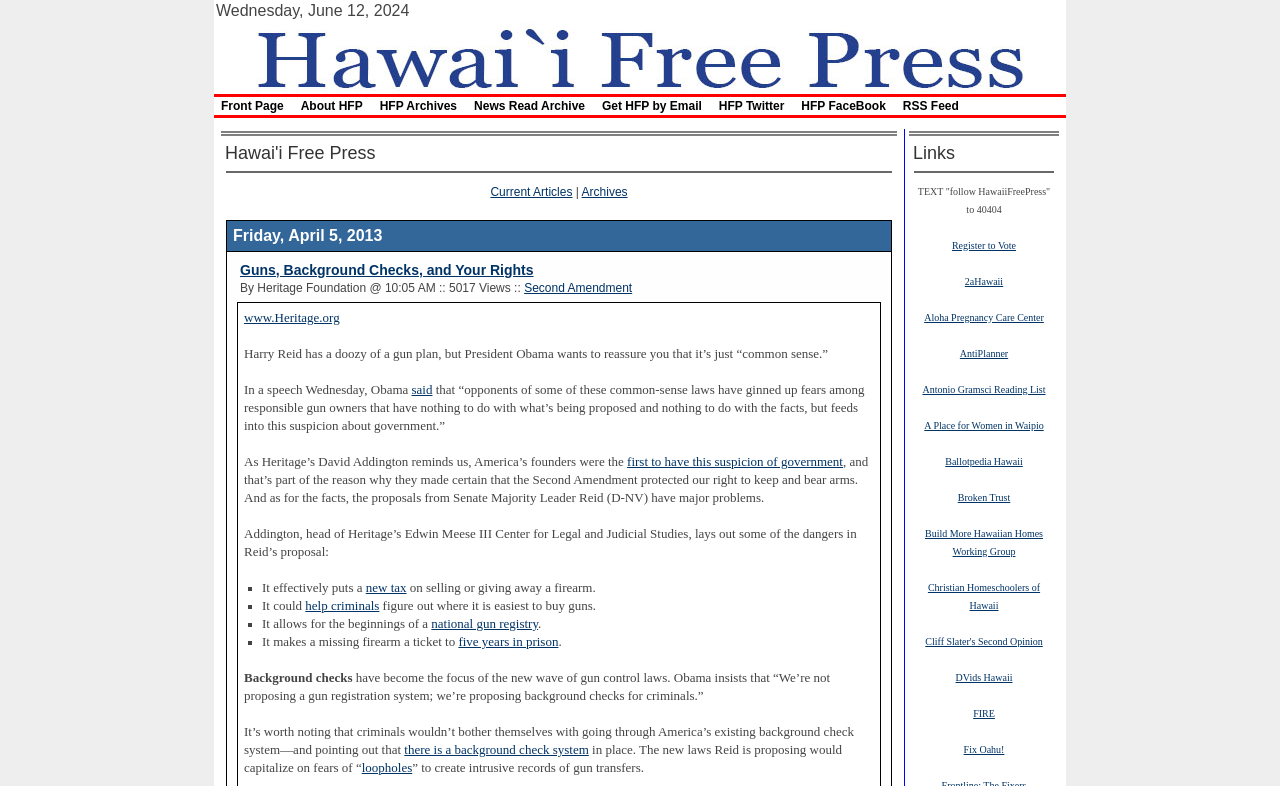Provide a brief response using a word or short phrase to this question:
What is the name of the center mentioned in the article?

Edwin Meese III Center for Legal and Judicial Studies